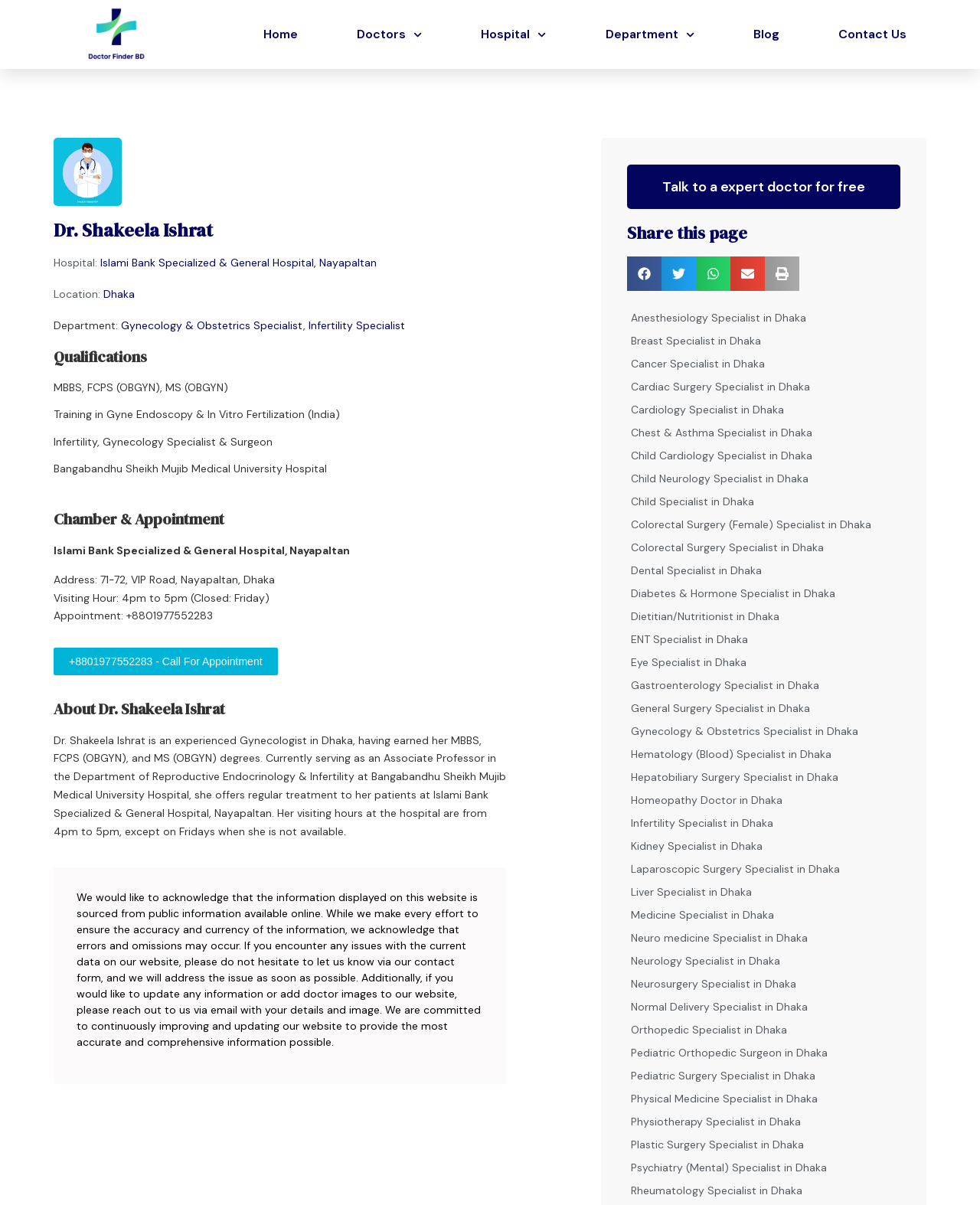What is the doctor's contact number for appointment?
Give a detailed explanation using the information visible in the image.

The doctor's contact number for appointment is mentioned in the link '+8801977552283 - Call For Appointment' and also in the StaticText 'Appointment: +8801977552283'.